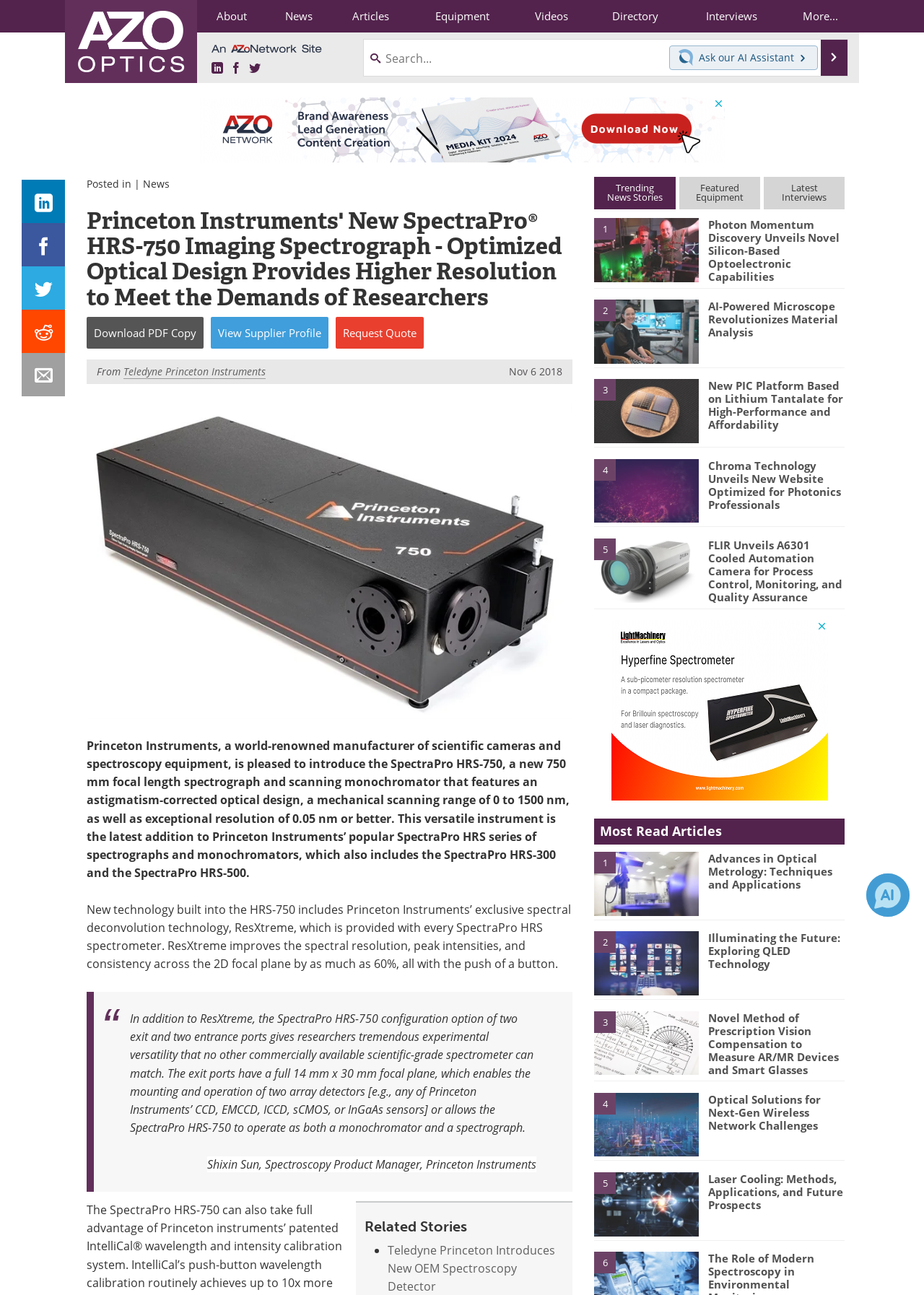Using the provided description FeaturedEquipment, find the bounding box coordinates for the UI element. Provide the coordinates in (top-left x, top-left y, bottom-right x, bottom-right y) format, ensuring all values are between 0 and 1.

[0.735, 0.137, 0.823, 0.162]